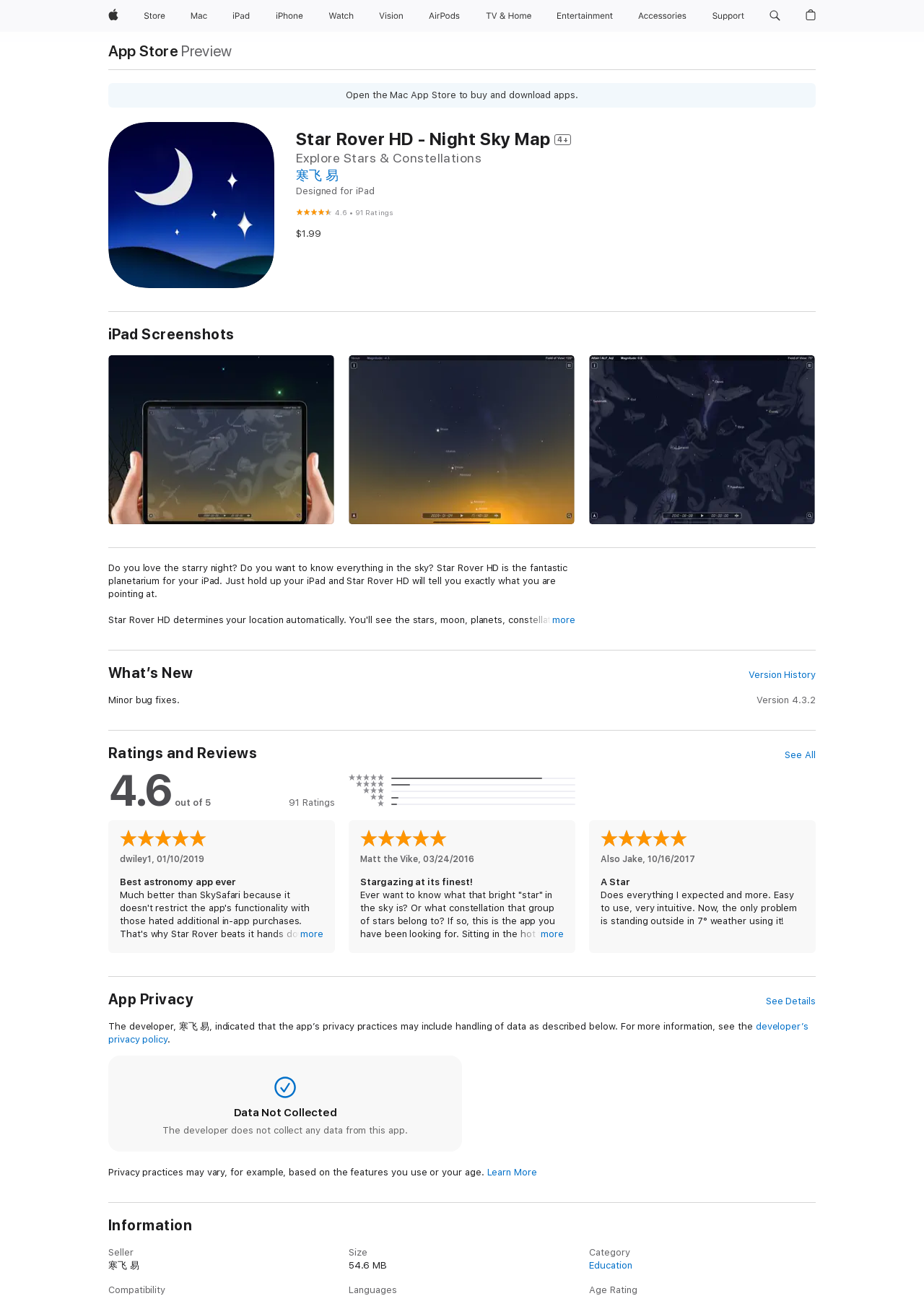What is special about the artworks in Star Rover HD?
Please describe in detail the information shown in the image to answer the question.

The description mentions that the app includes 'all 88 constellations with beautiful artworks', indicating that the artworks in the app are of high quality and visually appealing.